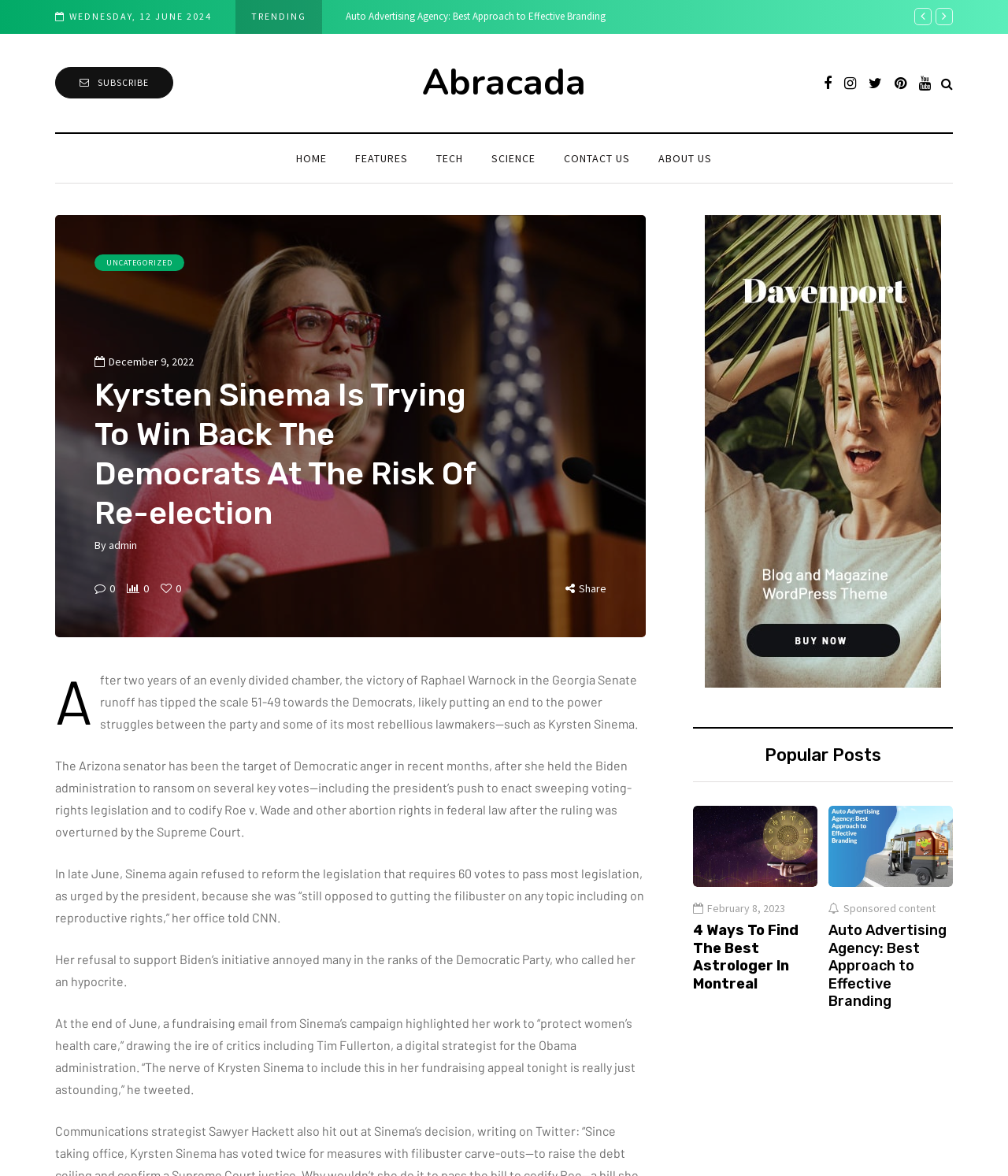What is the topic of the second popular post?
Please provide a full and detailed response to the question.

I looked at the popular posts section and found the second popular post which is a heading element with the content 'Auto Advertising Agency: Best Approach to Effective Branding'.